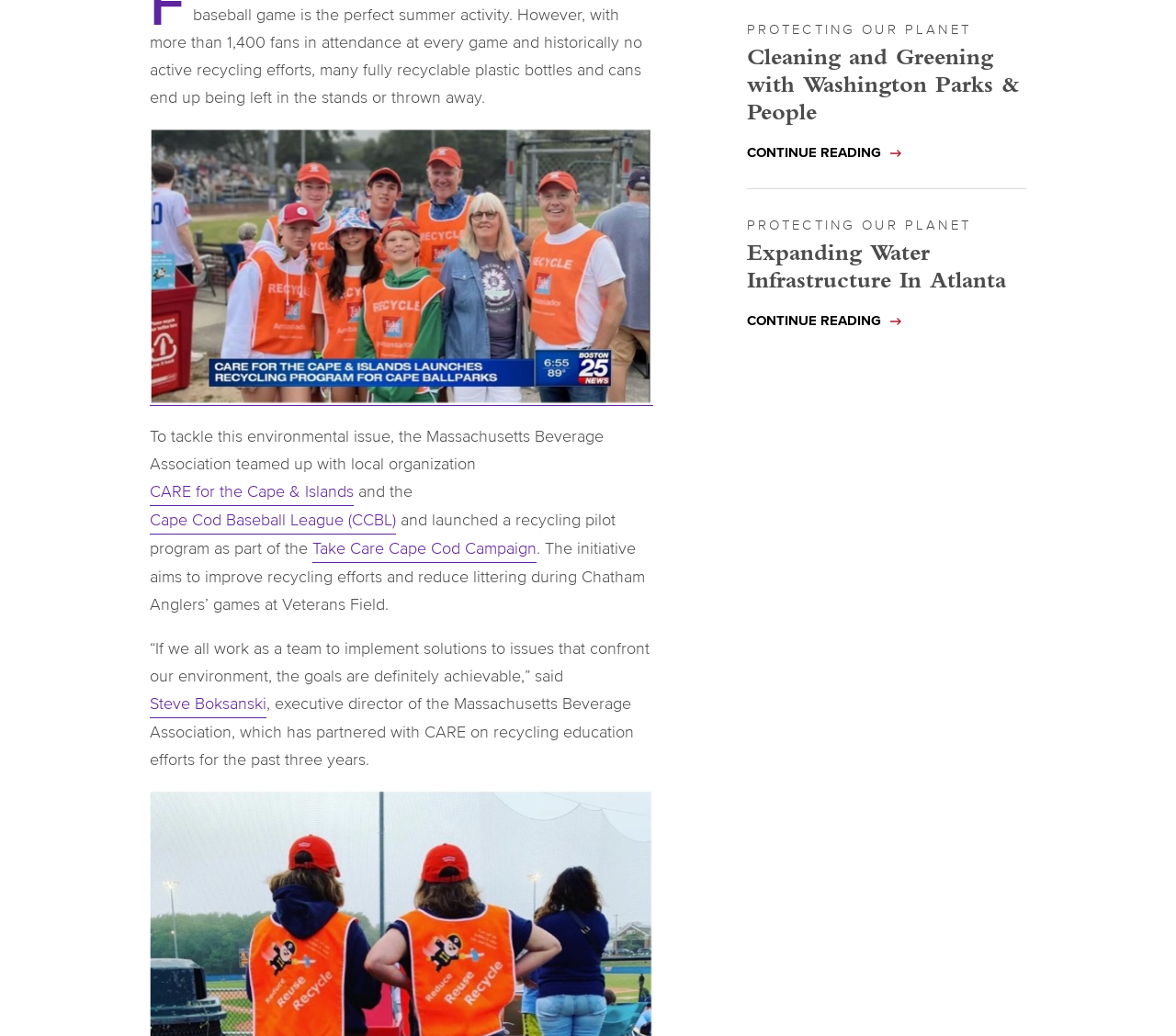Identify the bounding box coordinates for the UI element mentioned here: "Take Care Cape Cod Campaign". Provide the coordinates as four float values between 0 and 1, i.e., [left, top, right, bottom].

[0.265, 0.516, 0.456, 0.543]